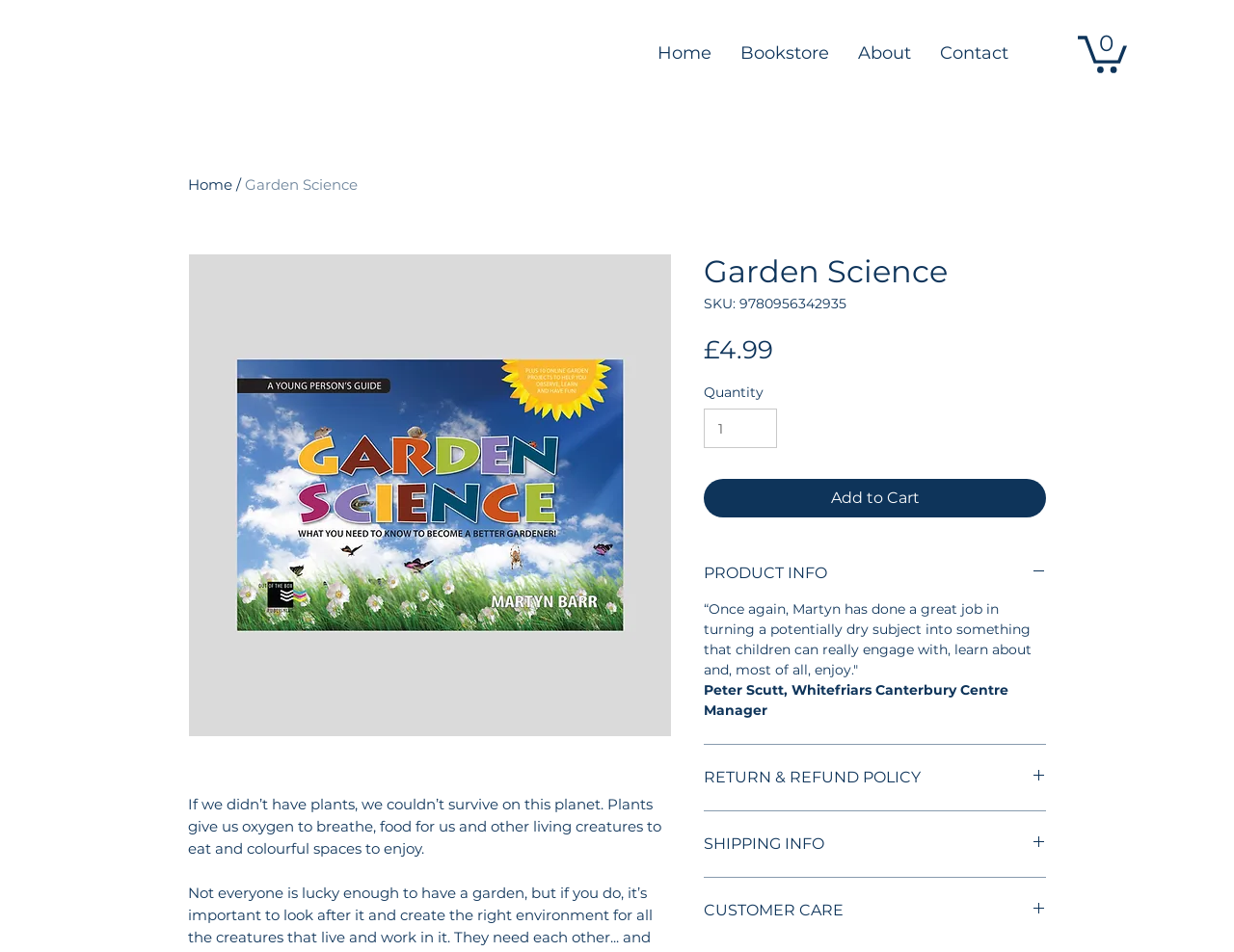Extract the bounding box coordinates for the UI element described as: "RETURN & REFUND POLICY".

[0.57, 0.807, 0.848, 0.827]